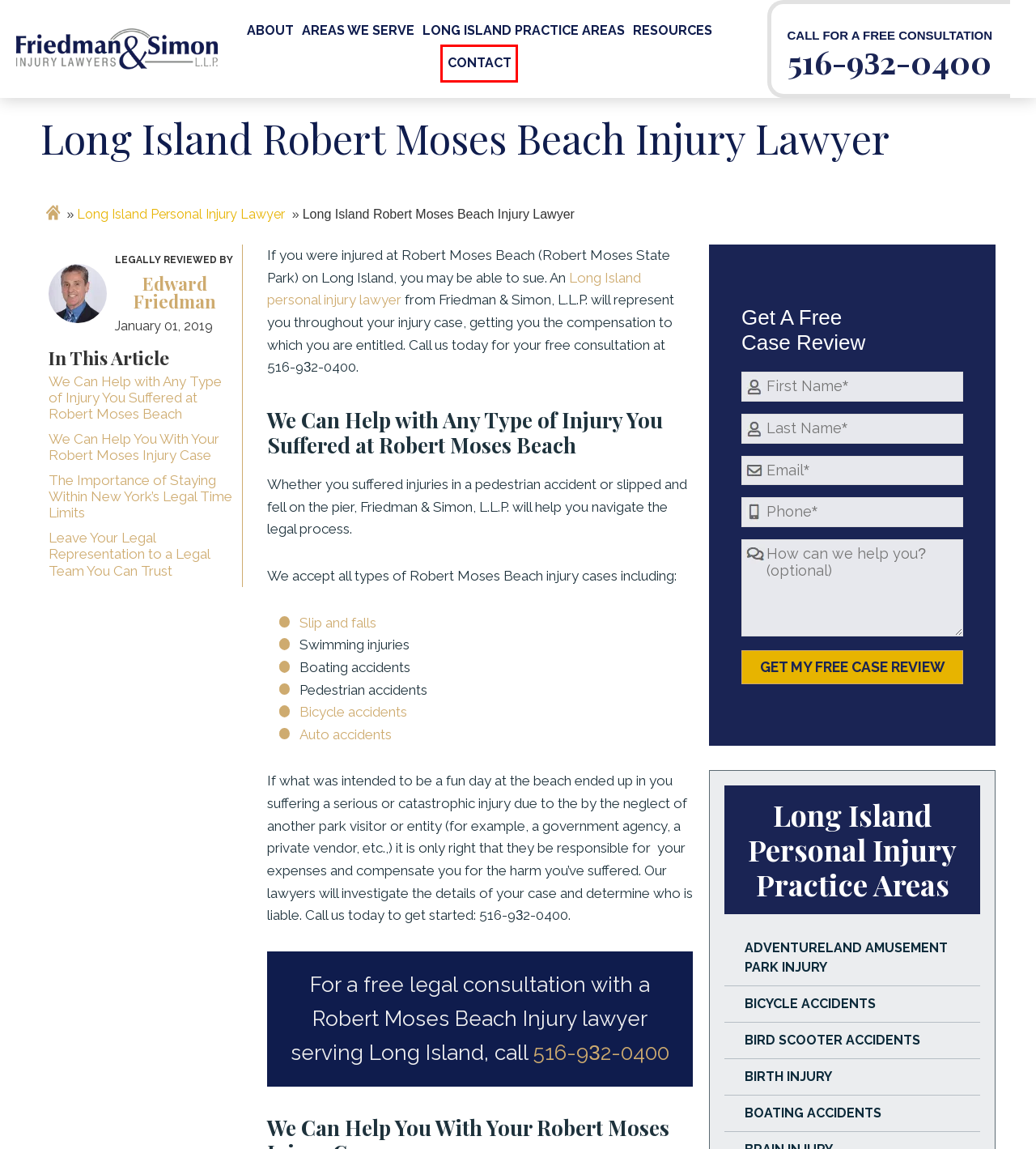Given a screenshot of a webpage with a red bounding box highlighting a UI element, choose the description that best corresponds to the new webpage after clicking the element within the red bounding box. Here are your options:
A. Contact | Friedman & Simon, L.L.P.
B. Areas We Serve - Friedman & Simon, L.L.P.
C. Edward D. Friedman | Friedman & Simon, L.L.P.
D. 2024 Friedman & Simon Academic Scholarship of $1,500
E. About | Friedman & Simon, L.L.P.
F. Long Island Bird Scooter Accident Lawyer | Free Consultations
G. Long Island, NY Personal Injury Lawyer | Friedman & Simon, L.L.P
H. Long Island Adventureland Amusement Park Injury Lawyer | Free Consultations

A